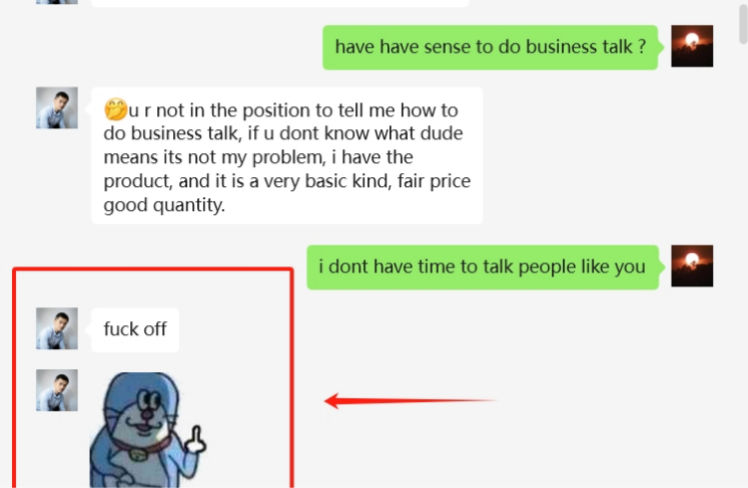Capture every detail in the image and describe it fully.

In this image, a conversation between two individuals is depicted in a messaging format, illustrating a tense exchange over a business disagreement. One participant expresses frustration, writing, "u r not in the position to tell me how to do business talk," highlighting a feeling of indignation toward the other person's comments. The tone escalates with remarks like "fuck off," indicating rising tensions. Adding a humorous touch, a cartoon character, likely from a popular animated series, is featured alongside the text. The character's expression contrasts with the serious tone of the conversation, potentially serving as a comedic relief in what is otherwise a heated interaction. The blend of casual language and the inclusion of a cartoon character captures a relatable snapshot of modern online communication, where frustration and humor often coexist.